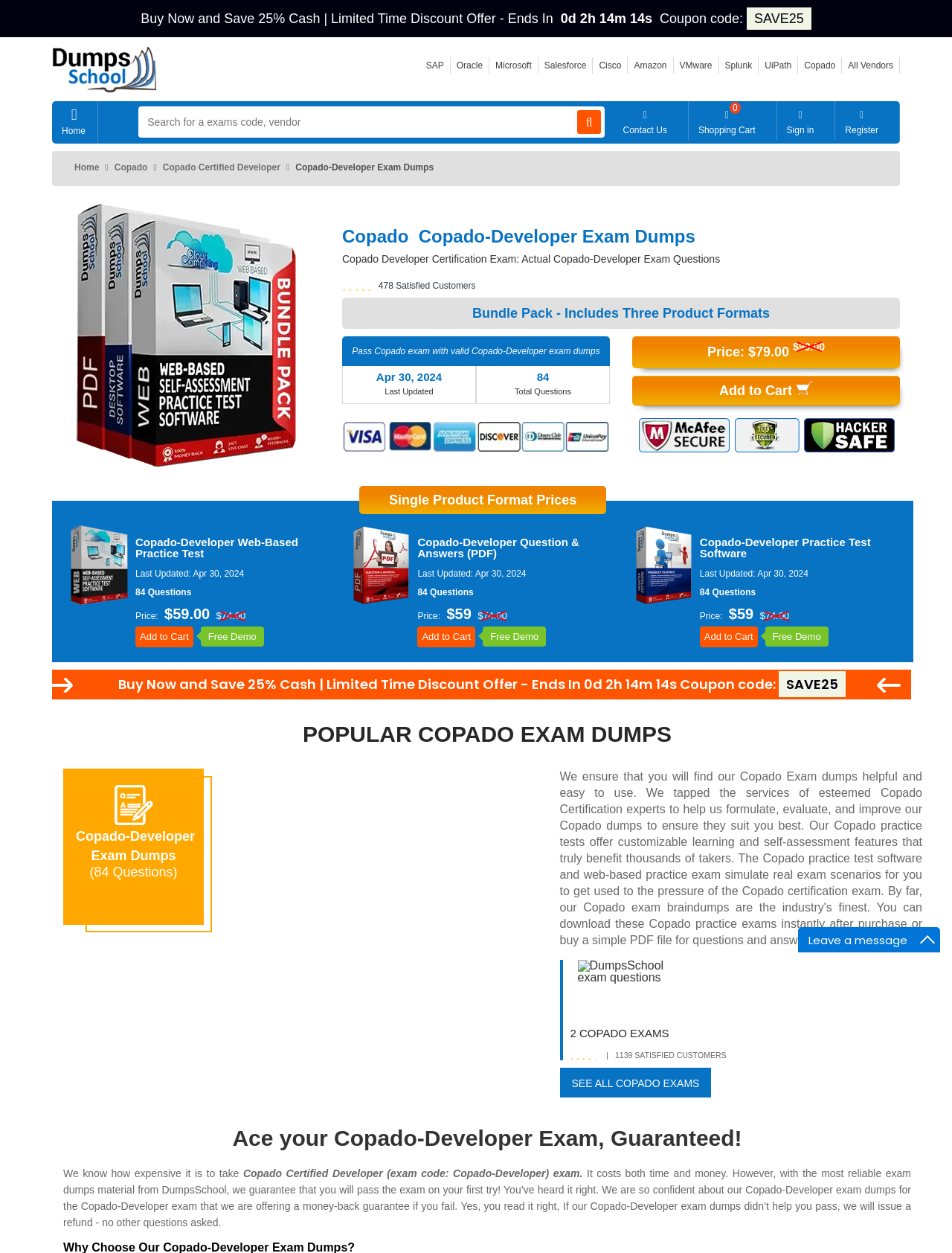Craft a detailed narrative of the webpage's structure and content.

This webpage is about Copado-Developer exam dumps, offering three formats: Web-Based Practice Test, Question & Answers (PDF), and Practice Test Software. At the top, there is a site logo and a navigation menu with links to various vendors, including SAP, Oracle, Microsoft, and more. Below the navigation menu, there is a search box and a button to search for exam codes or vendors.

The main content of the page is divided into three sections, each describing a different format of the exam dumps. The first section is about the Web-Based Practice Test, which includes 84 questions and is priced at $59.00. The second section is about the Question & Answers (PDF) format, which also includes 84 questions and is priced at $59.00. The third section is about the Practice Test Software, which again includes 84 questions and is priced at $59.00.

Each section has a "Last Updated" date of April 30, 2024, and a "Total Questions" count of 84. There are also "Add to Cart" and "Free Demo" buttons for each format. Additionally, there is a "Bundle Pack" offer that includes all three formats at a discounted price.

On the right side of the page, there is a section with a heading "Copado-Developer Exam Dumps" and a subheading "Pass Copado exam with valid Copado-Developer exam dumps". Below this, there is a "Price" section showing the discounted price of $79.00, and a "Total Questions" count of 84. There is also a "Single Product Format Prices" section with prices for each format.

At the bottom of the page, there is a "Leave a message" section and a "Maximize" button with an image.